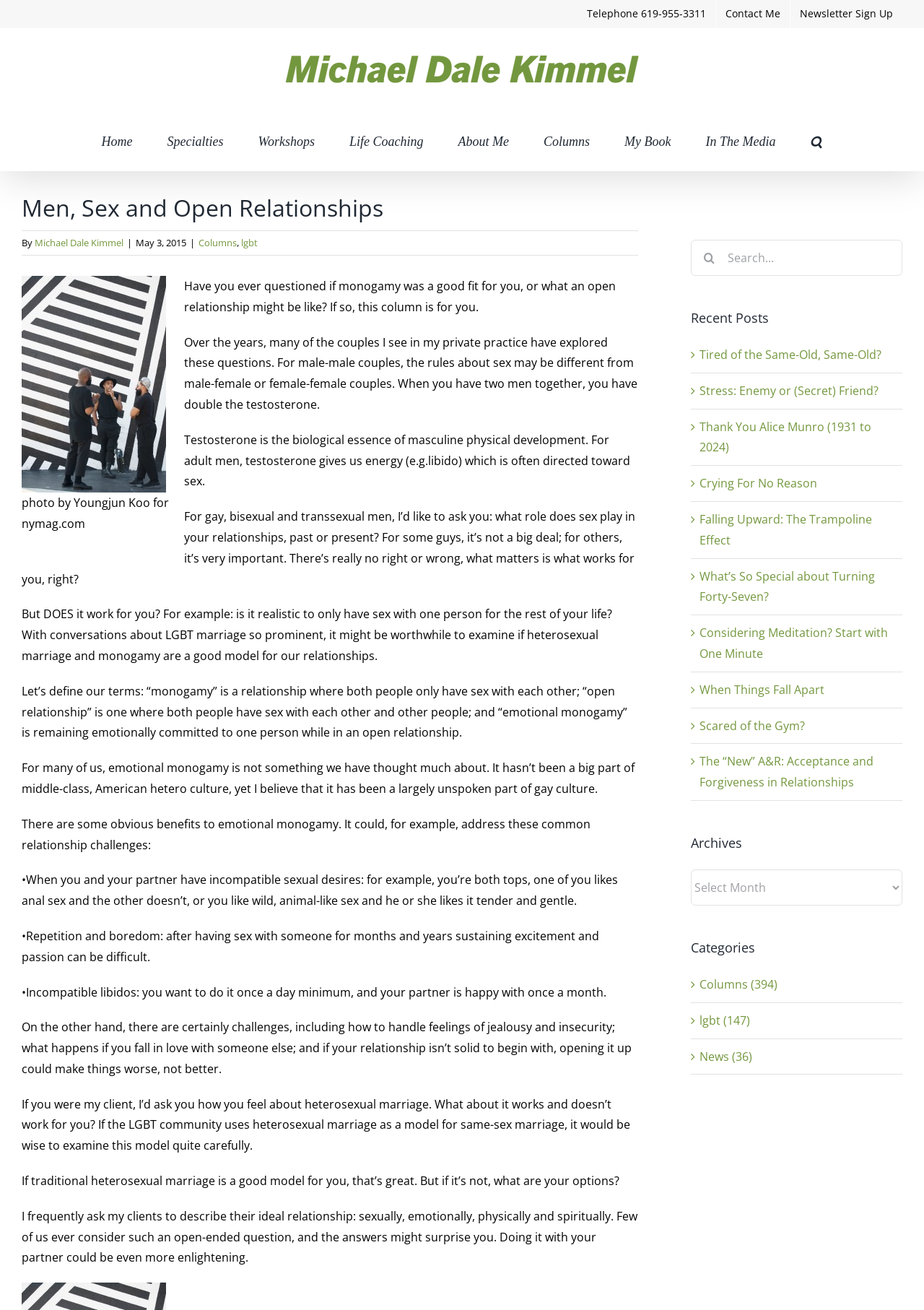What is the topic of the article on this webpage?
Please answer the question with a detailed response using the information from the screenshot.

I determined the topic of the article by reading the static text elements on the webpage. The article starts with a question about monogamy and then discusses open relationships, so I concluded that the topic is about monogamy and open relationships.